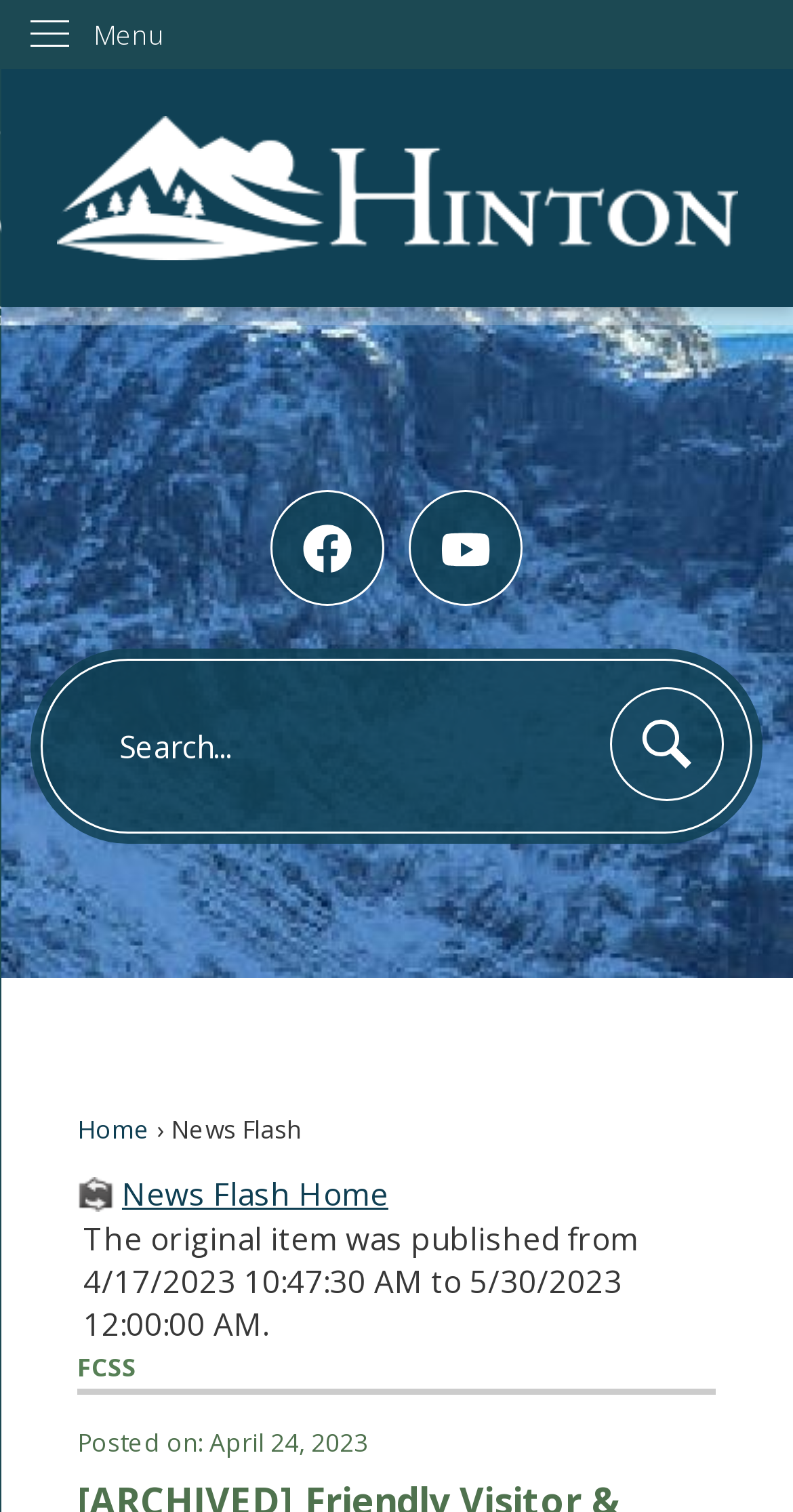Please identify the bounding box coordinates of the clickable area that will fulfill the following instruction: "Go to Home Page". The coordinates should be in the format of four float numbers between 0 and 1, i.e., [left, top, right, bottom].

[0.071, 0.076, 0.929, 0.172]